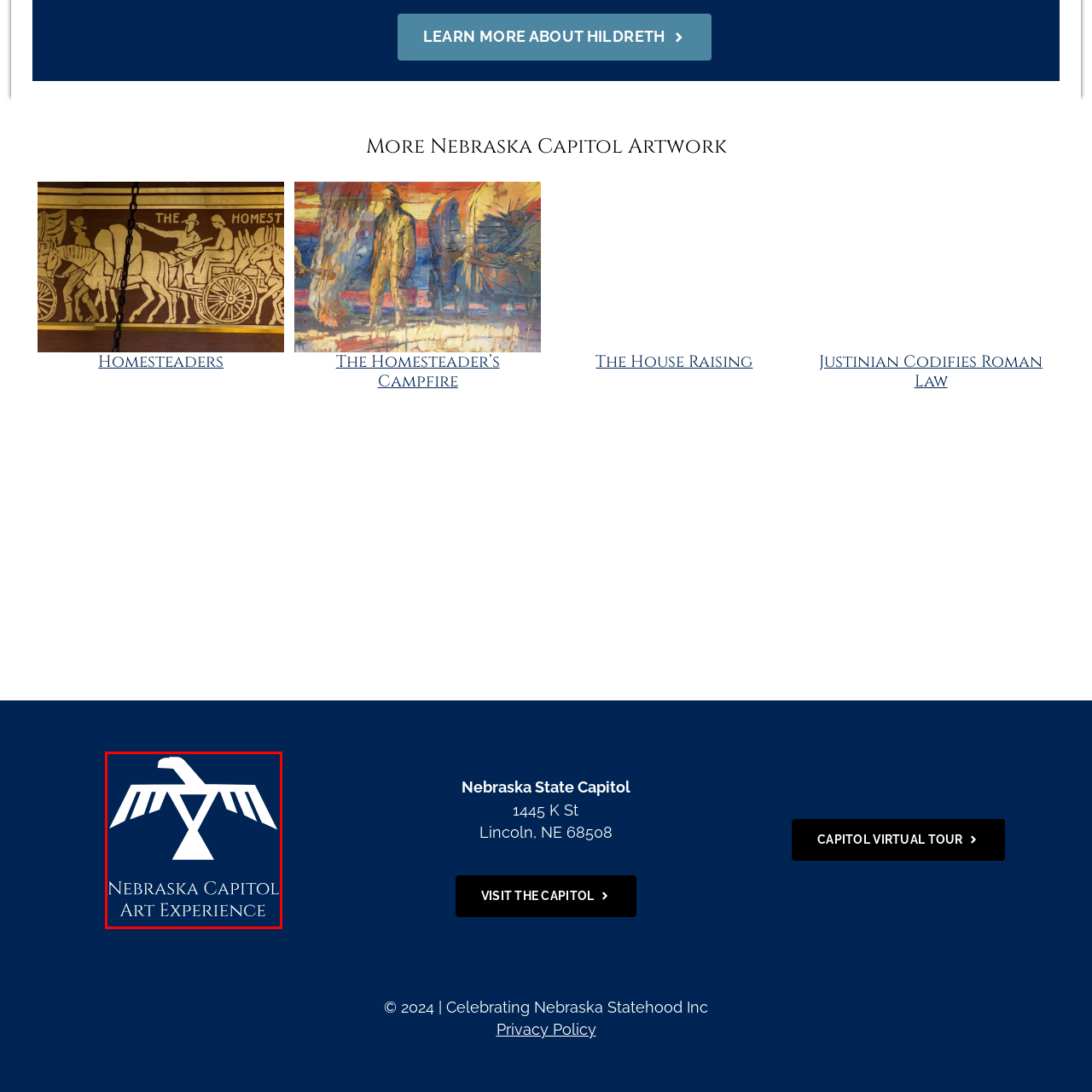Direct your attention to the image within the red boundary and answer the question with a single word or phrase:
What is the shape of the eagle's silhouette?

White